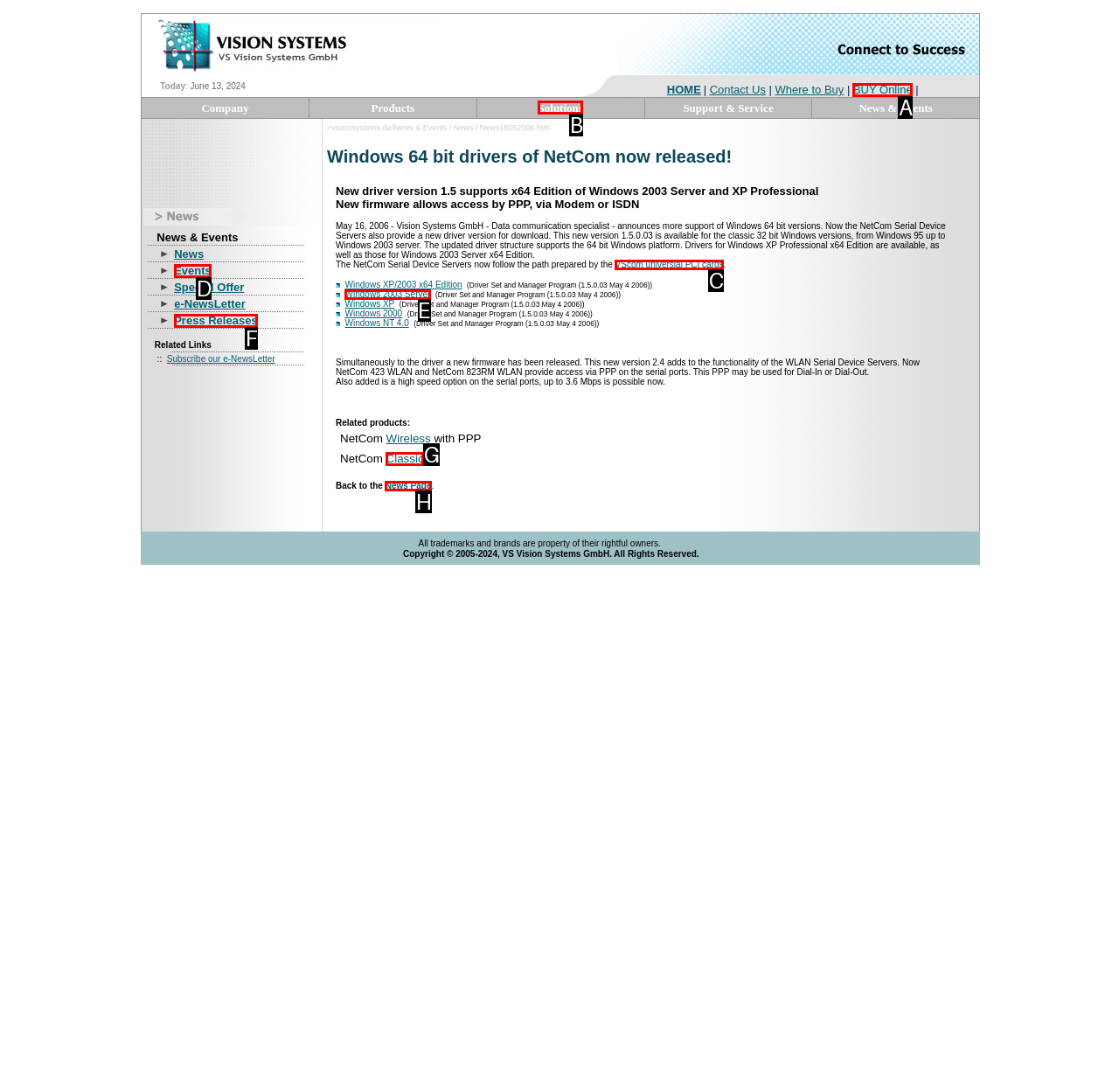Please select the letter of the HTML element that fits the description: VScom universial PCI cards. Answer with the option's letter directly.

C